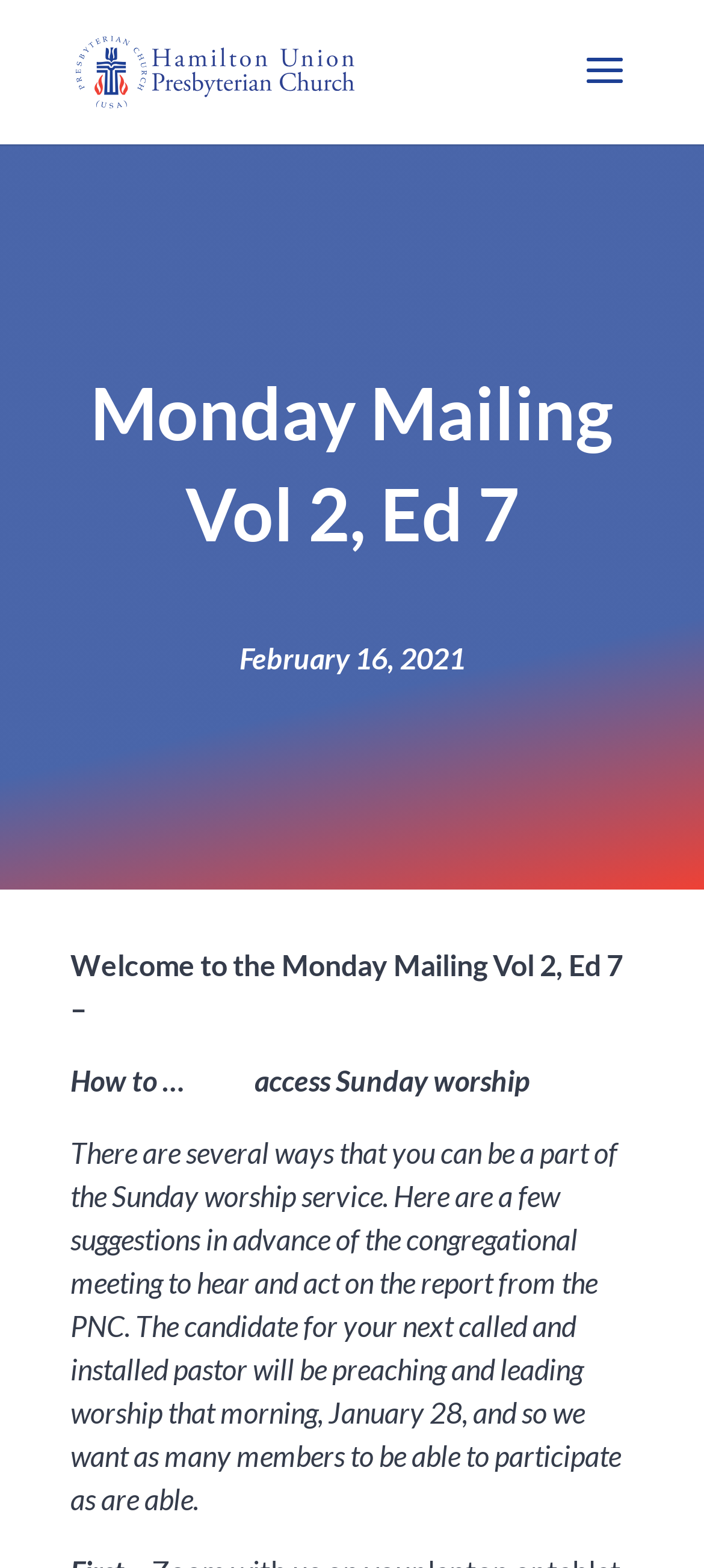Please give a concise answer to this question using a single word or phrase: 
What is the date mentioned in the webpage?

February 16, 2021